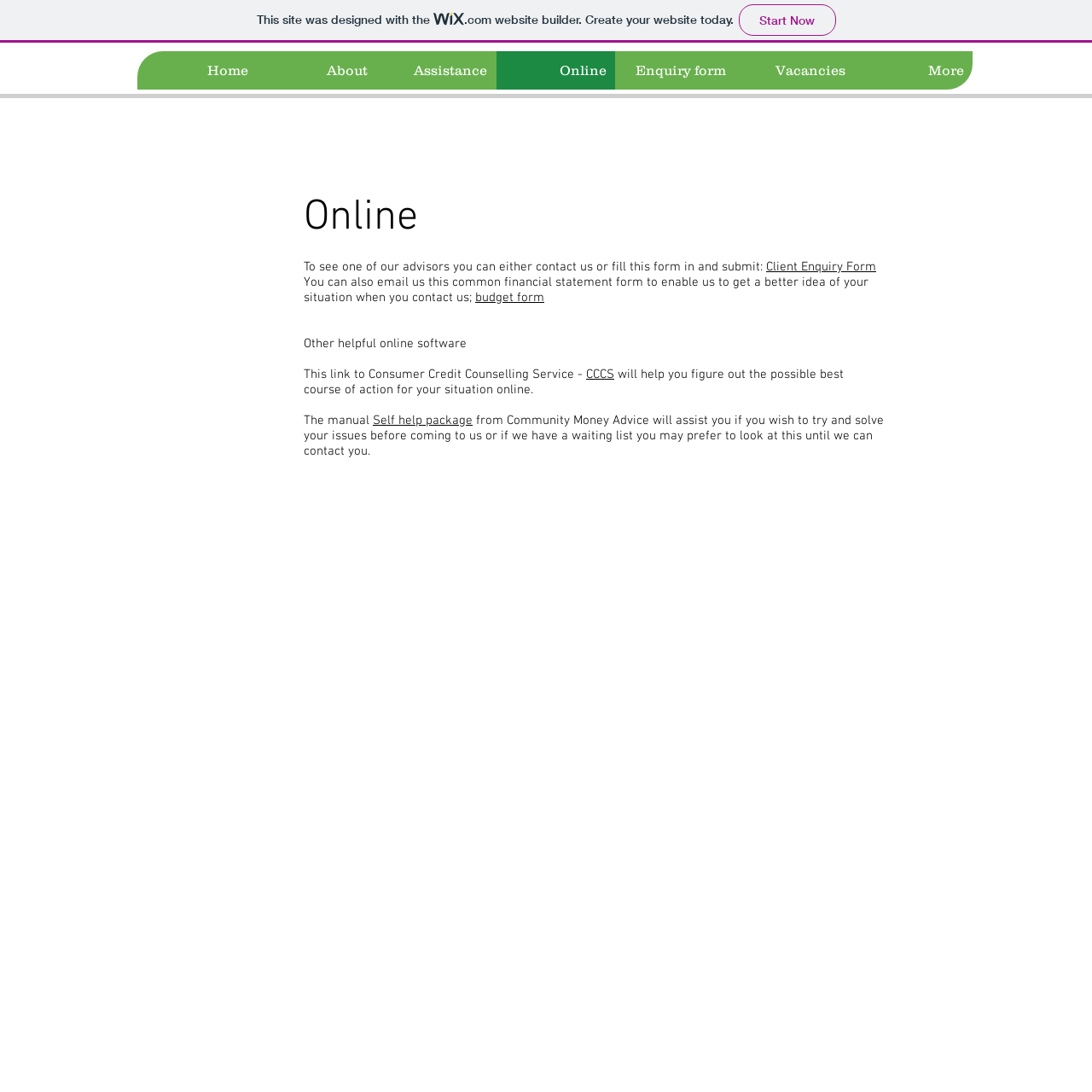Pinpoint the bounding box coordinates for the area that should be clicked to perform the following instruction: "Visit the 'CCCS' website".

[0.537, 0.336, 0.562, 0.35]